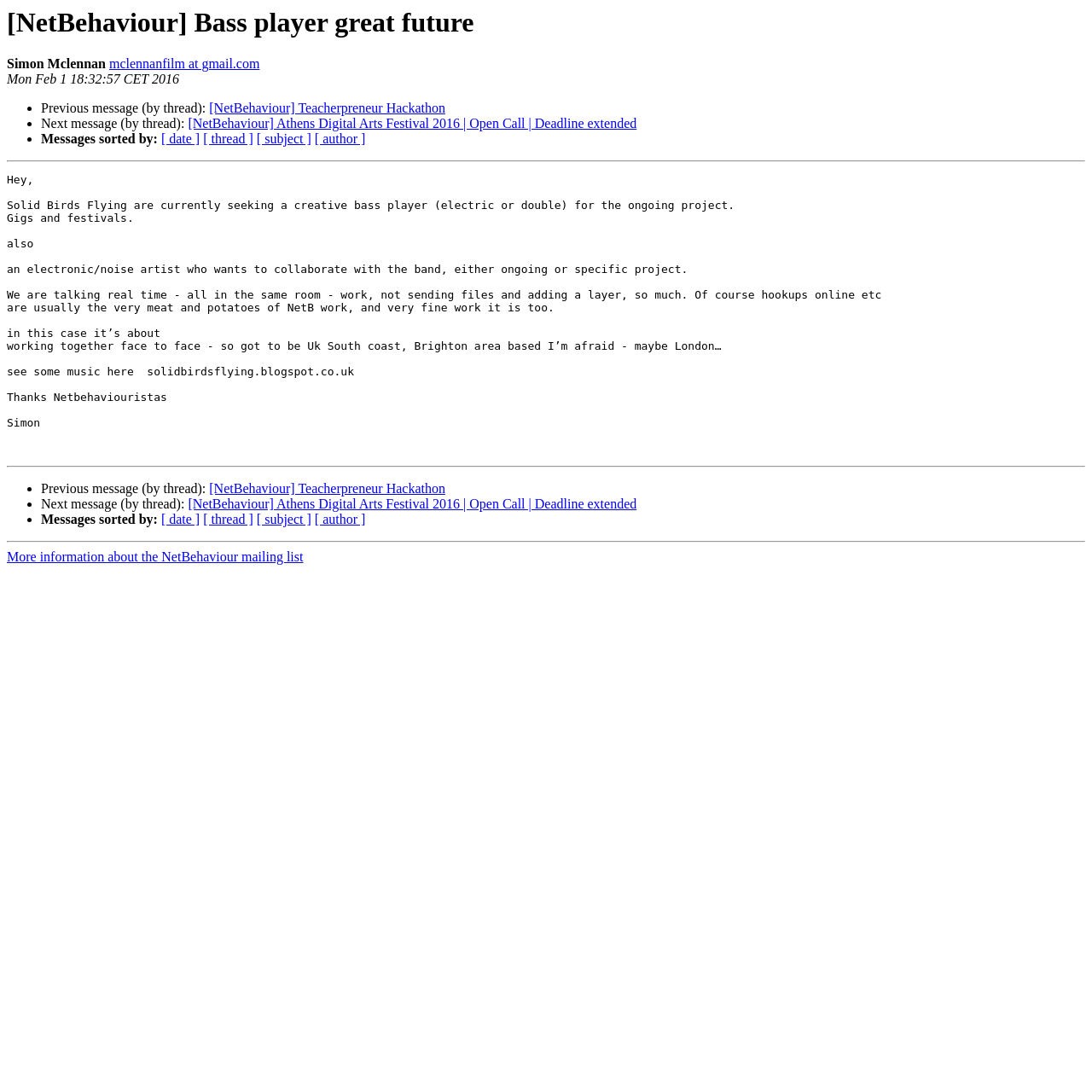What is the name of the band mentioned in the message?
Make sure to answer the question with a detailed and comprehensive explanation.

I found the name of the band by reading the StaticText element with the text 'Hey,...' and finding the mention of 'Solid Birds Flying' in the text.